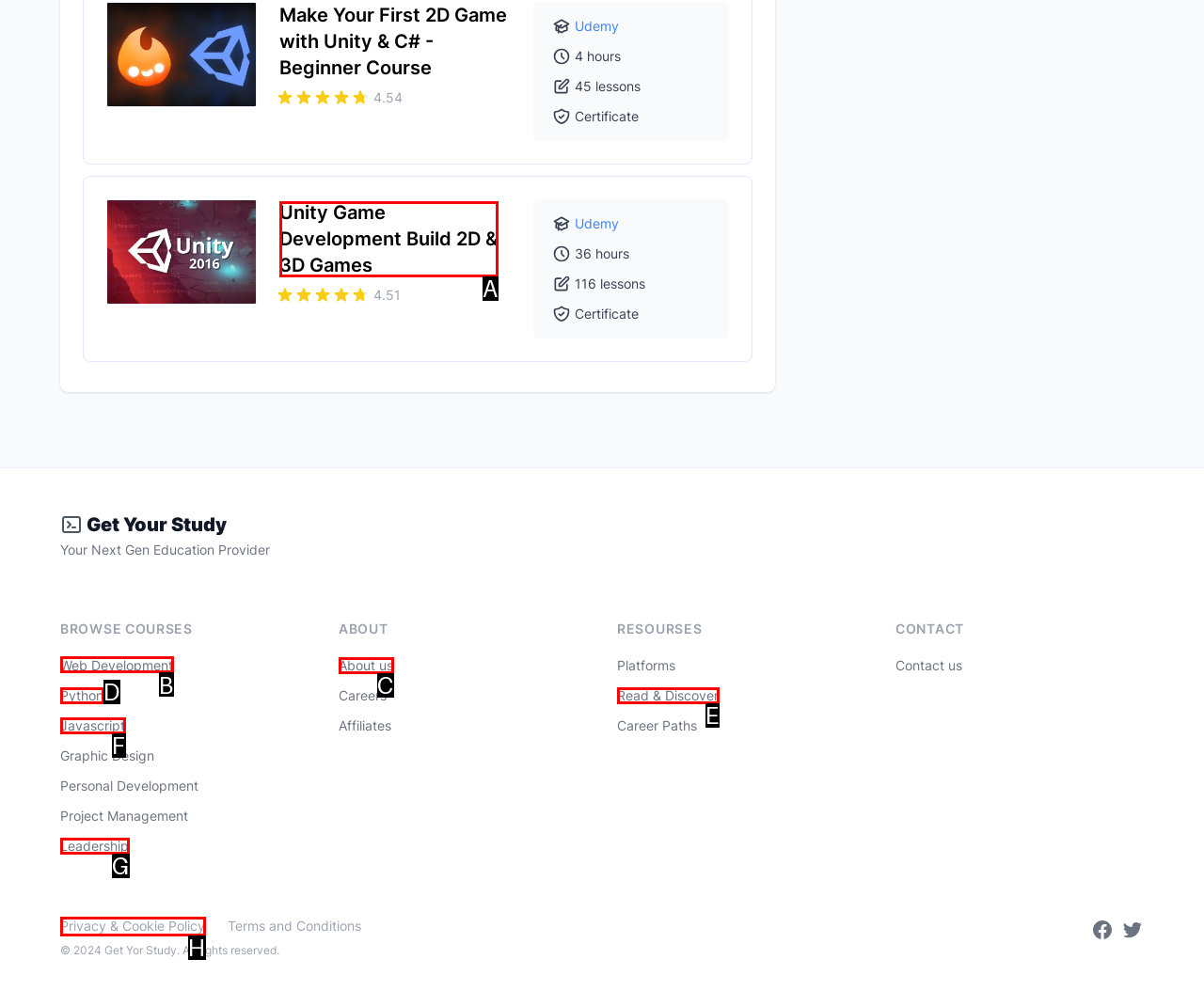From the given choices, which option should you click to complete this task: Learn about Web Development? Answer with the letter of the correct option.

B